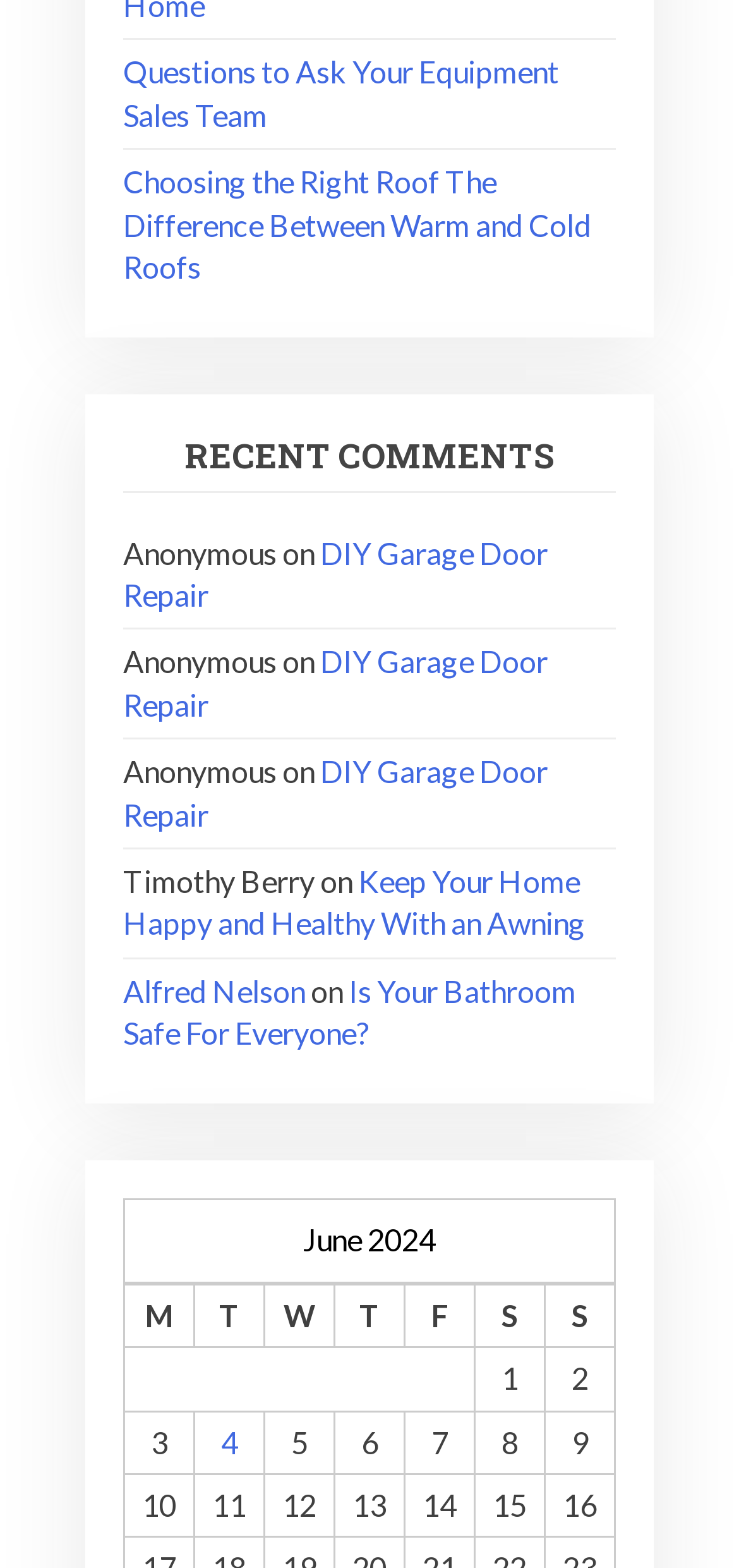Point out the bounding box coordinates of the section to click in order to follow this instruction: "View the post by 'Timothy Berry'".

[0.167, 0.55, 0.426, 0.573]